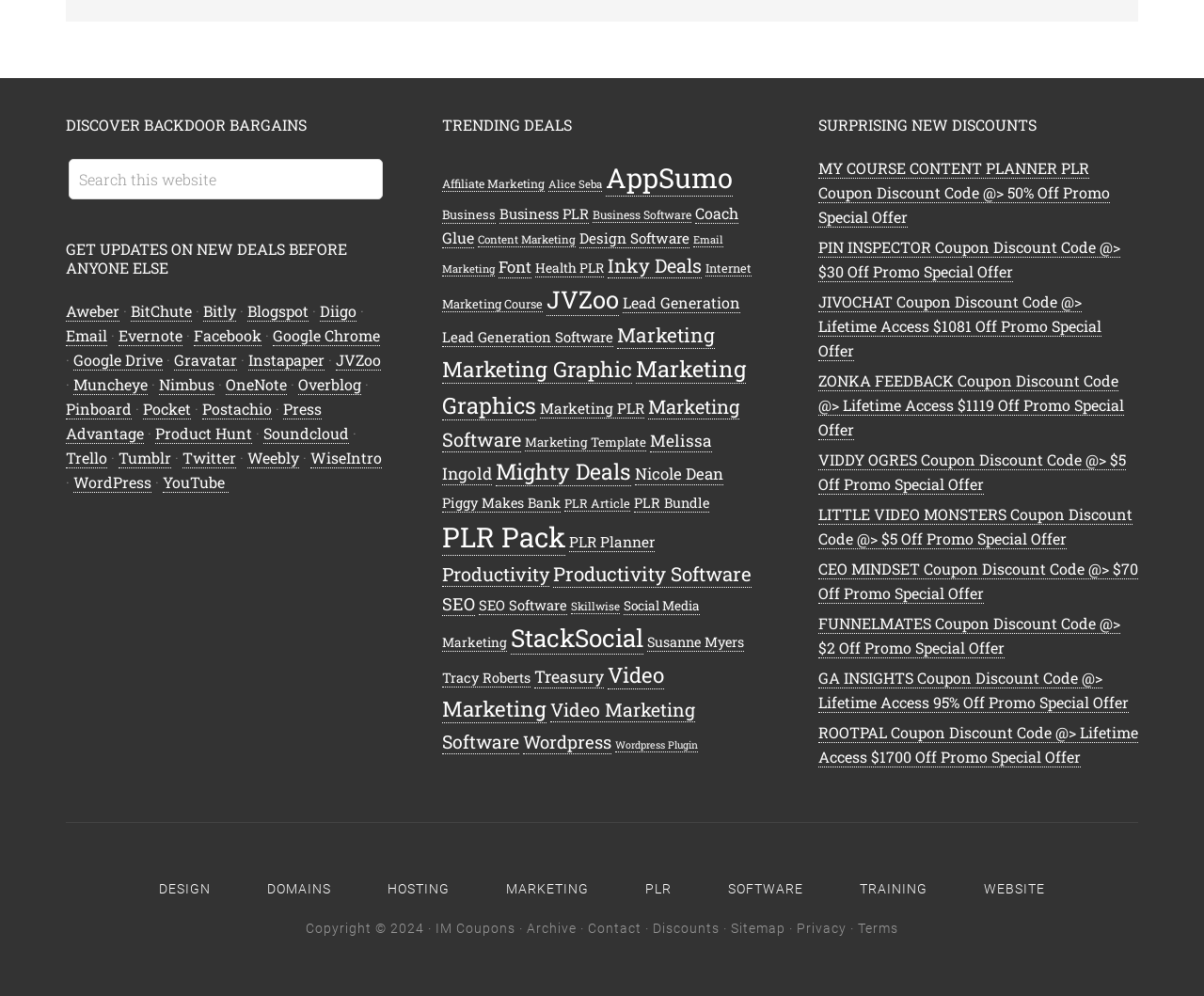Please respond to the question with a concise word or phrase:
What is the main purpose of this website?

Discover backdoor bargains